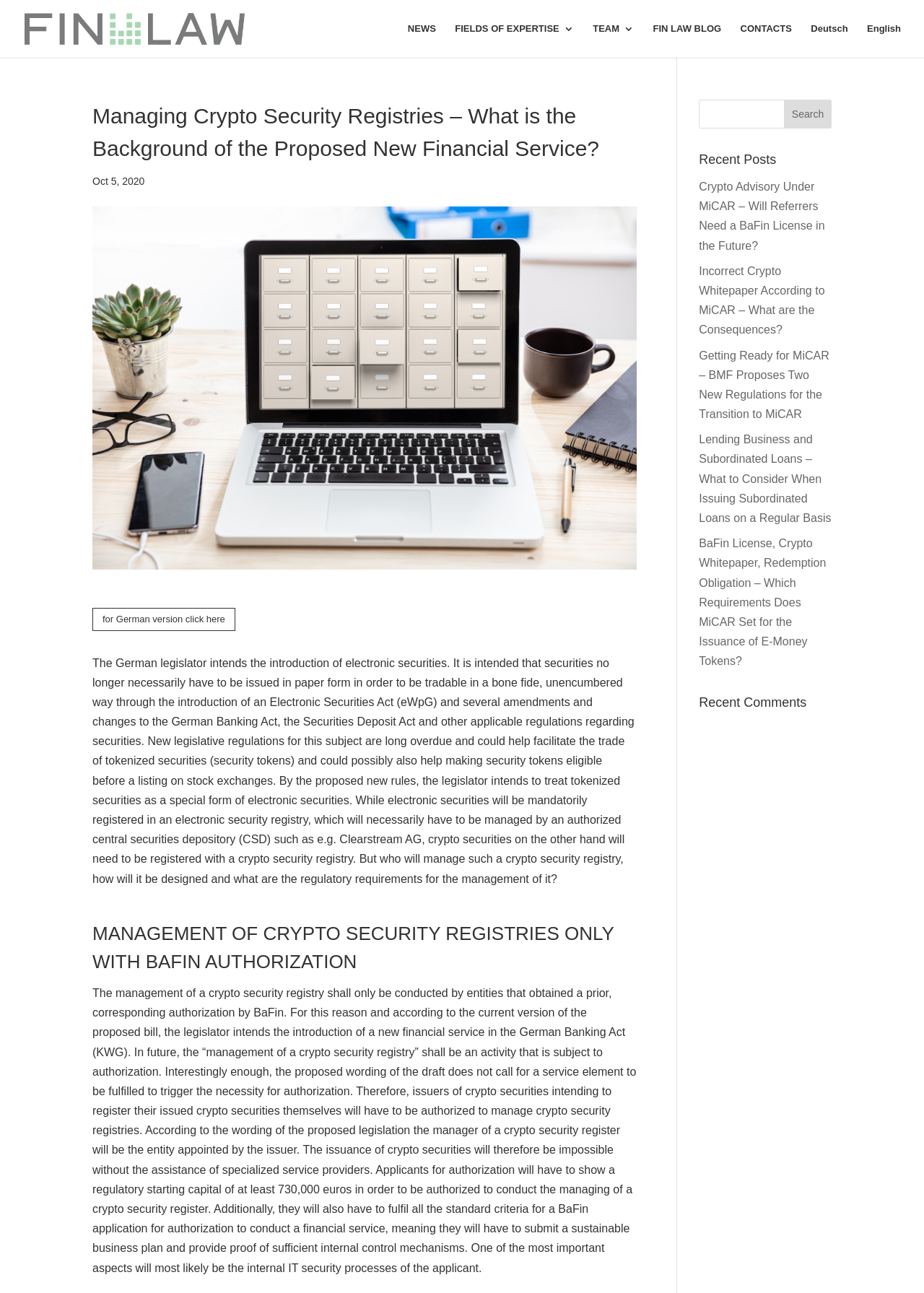From the webpage screenshot, predict the bounding box of the UI element that matches this description: "CONTACTS".

[0.801, 0.018, 0.857, 0.045]